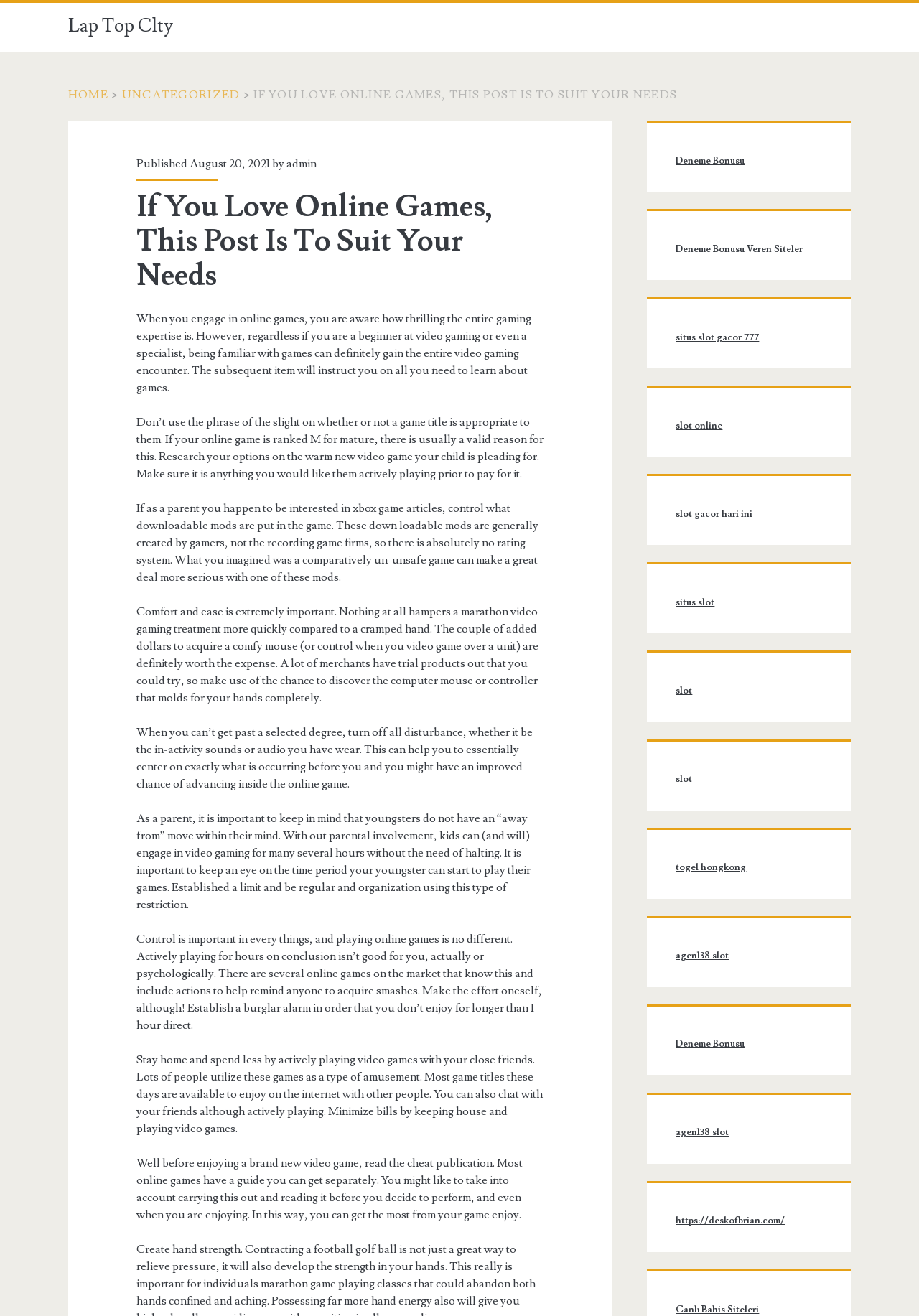Please study the image and answer the question comprehensively:
How many links are there in the primary sidebar?

The primary sidebar is located on the right side of the webpage, and it contains 12 links, including 'Deneme Bonusu', 'Deneme Bonusu Veren Siteler', 'situs slot gacor 777', and others.